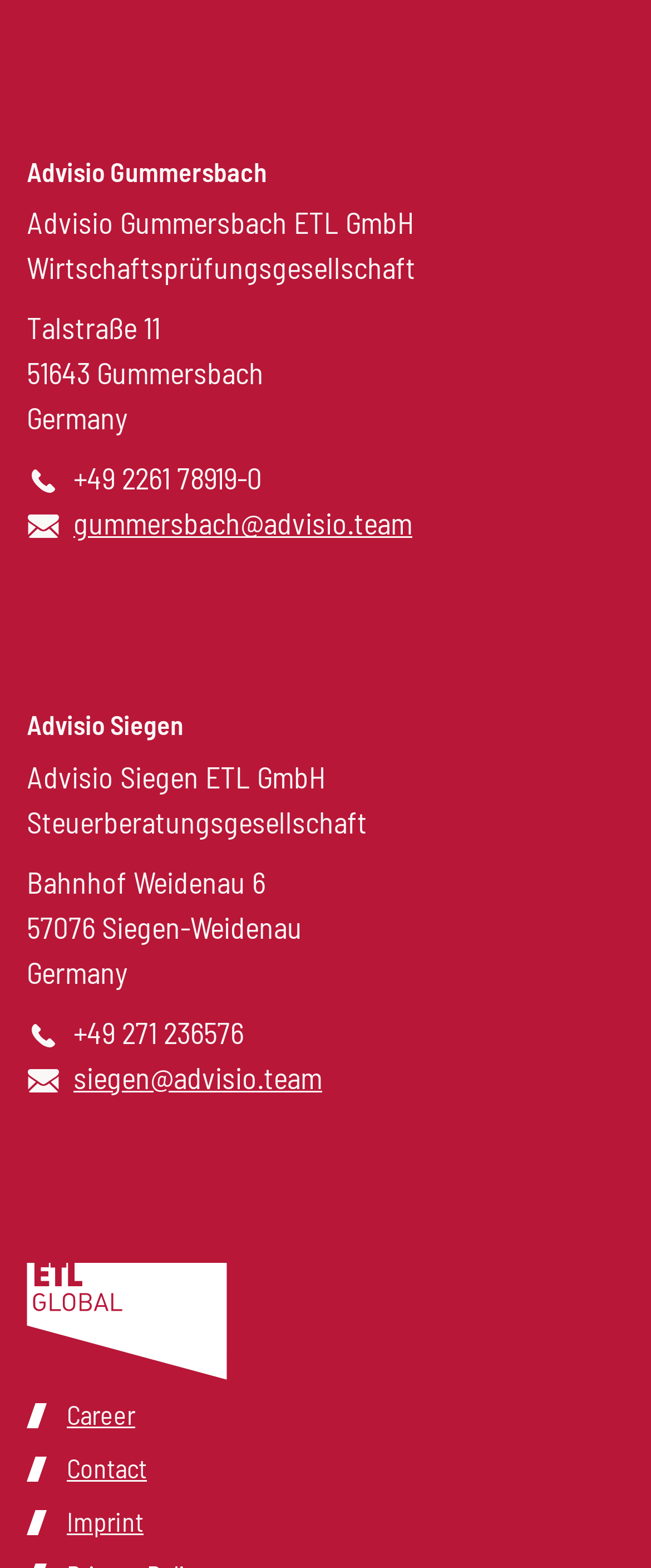What is the name of the company in Gummersbach?
Give a single word or phrase as your answer by examining the image.

Advisio Gummersbach ETL GmbH